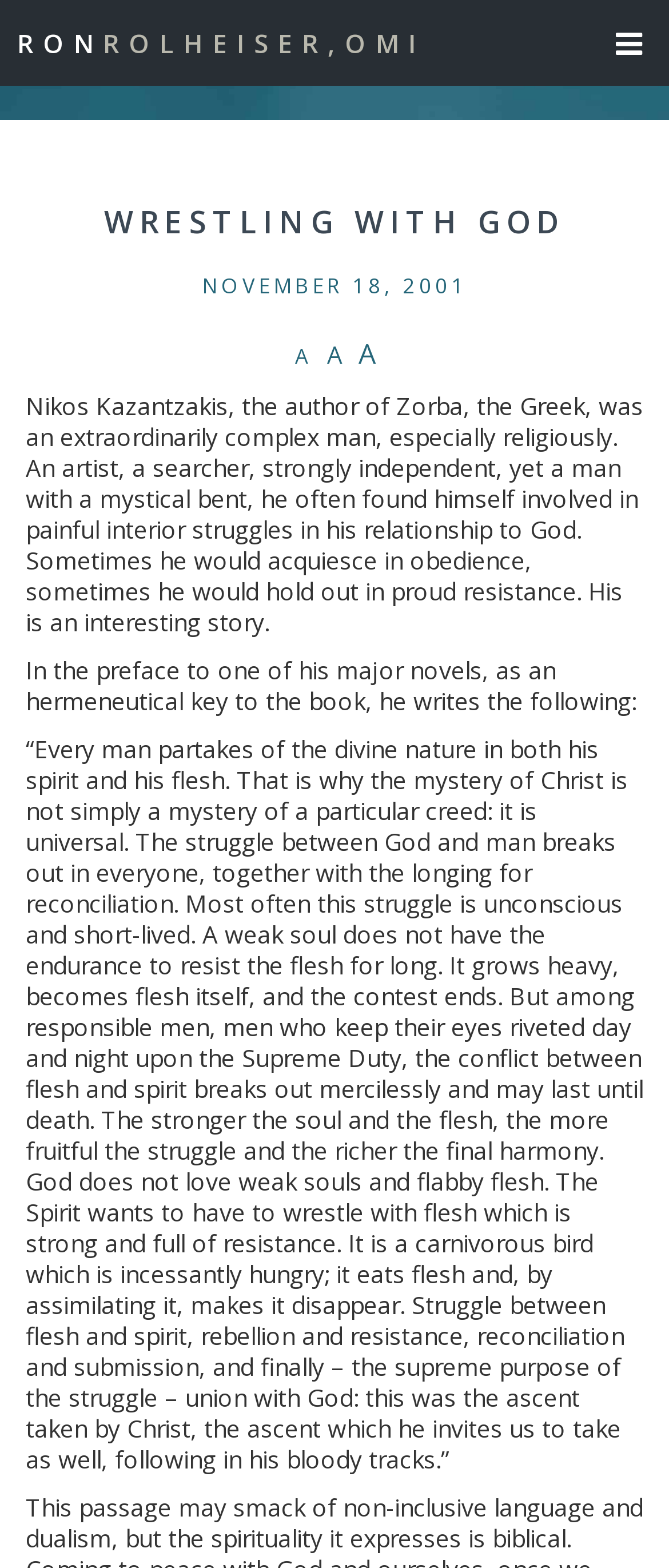What is the theme of the struggle mentioned in the article? Analyze the screenshot and reply with just one word or a short phrase.

Struggle between God and man